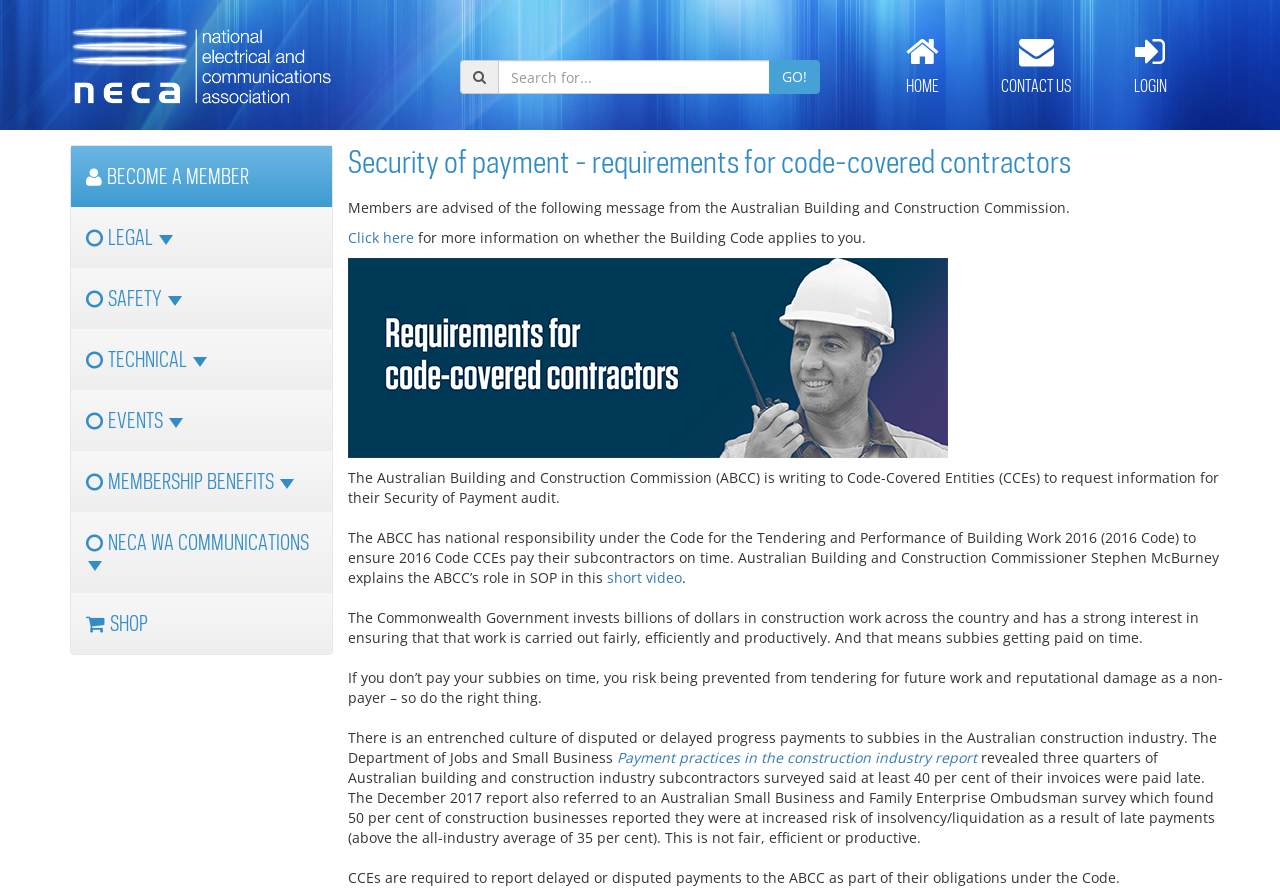What percentage of construction businesses reported they were at increased risk of insolvency?
Answer the question with a detailed and thorough explanation.

According to the webpage, the December 2017 report referred to an Australian Small Business and Family Enterprise Ombudsman survey which found 50 per cent of construction businesses reported they were at increased risk of insolvency/liquidation as a result of late payments.